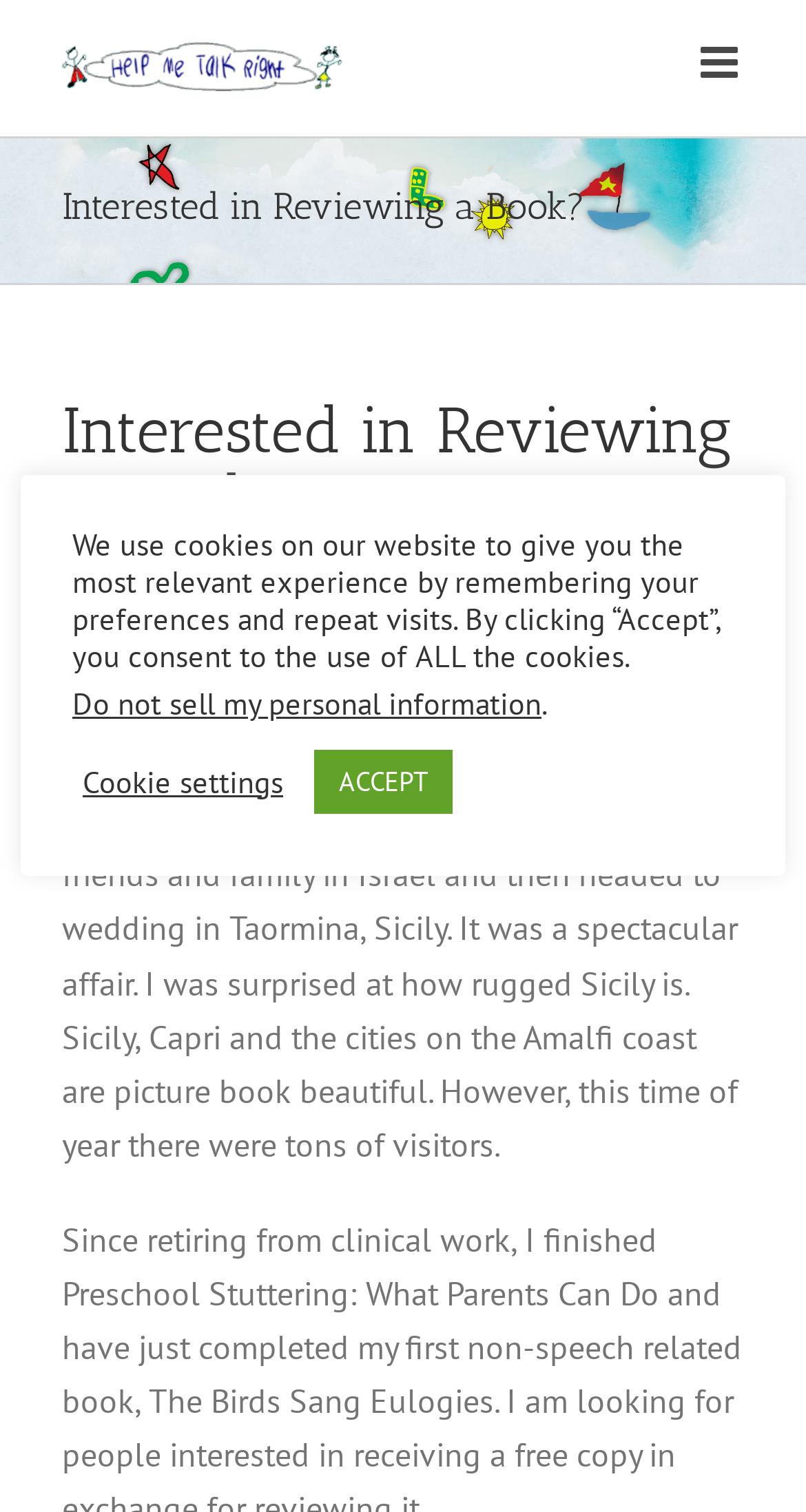Given the description of a UI element: "alt="Help Me Talk Right Logo"", identify the bounding box coordinates of the matching element in the webpage screenshot.

[0.077, 0.027, 0.424, 0.063]